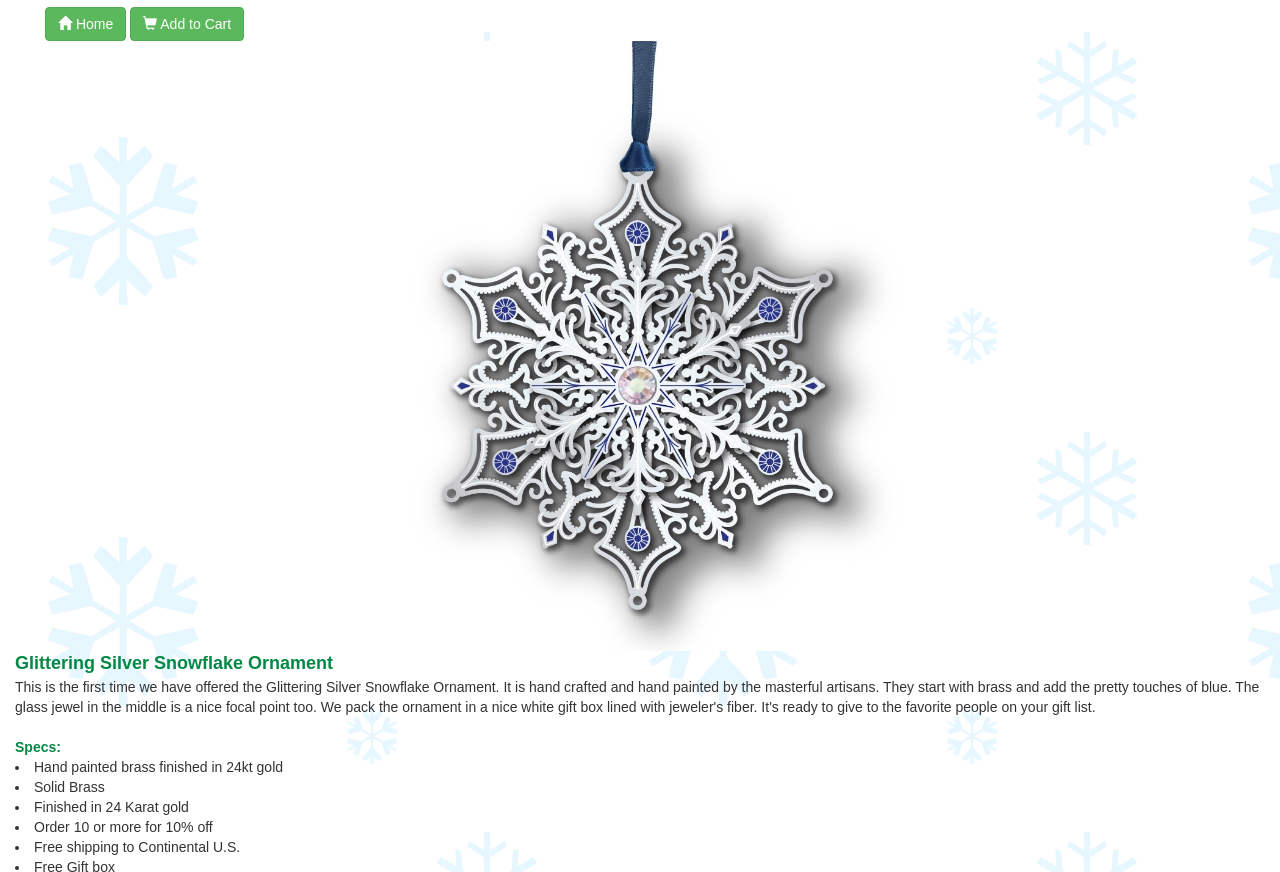Refer to the image and answer the question with as much detail as possible: What is the discount for ordering 10 or more ornaments?

I found the answer by looking at the specs of the ornament, which are listed in a bullet point format. One of the specs is 'Order 10 or more for 10% off', which indicates the discount for ordering 10 or more ornaments.